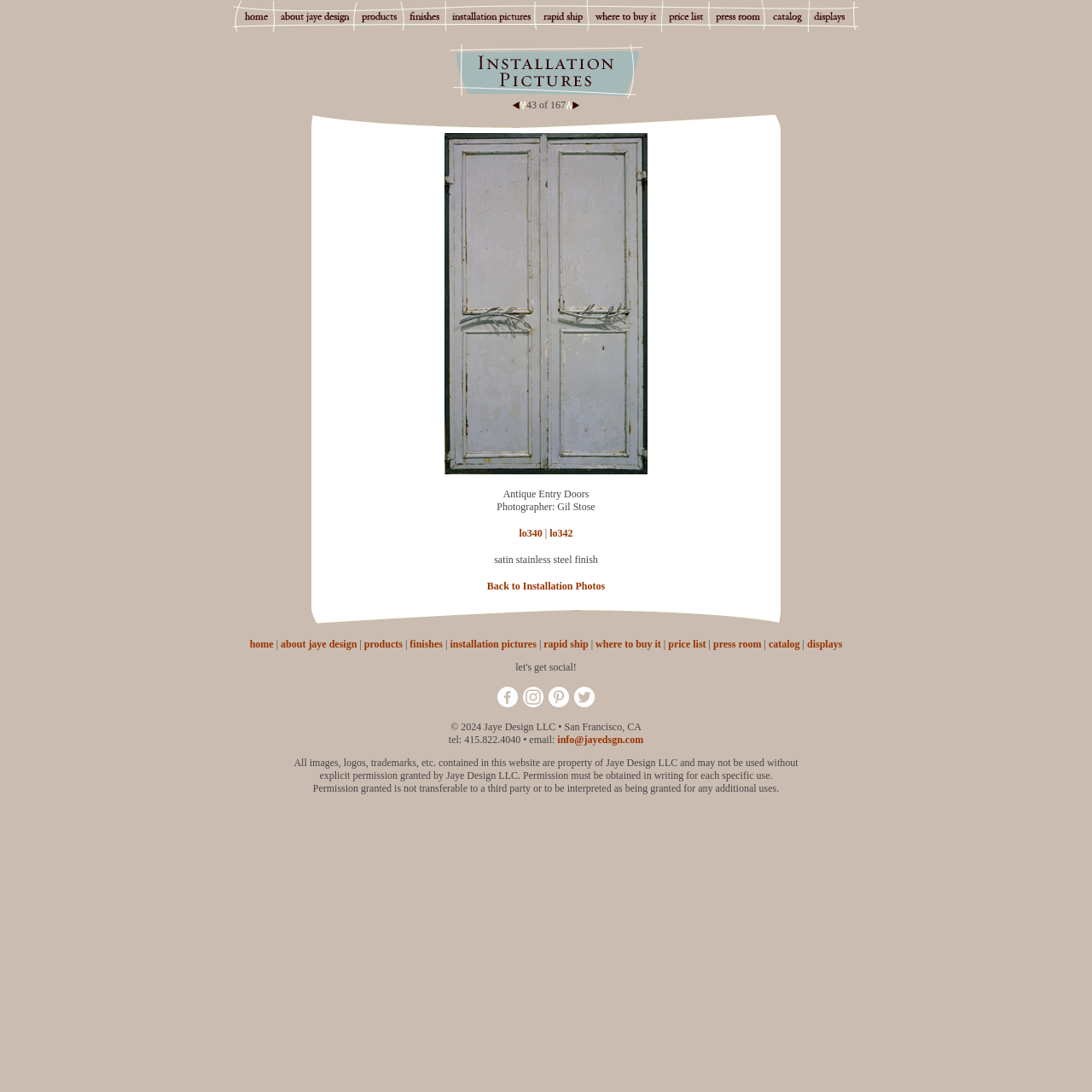Find the bounding box coordinates for the area that must be clicked to perform this action: "go to previous installation".

[0.462, 0.091, 0.482, 0.102]